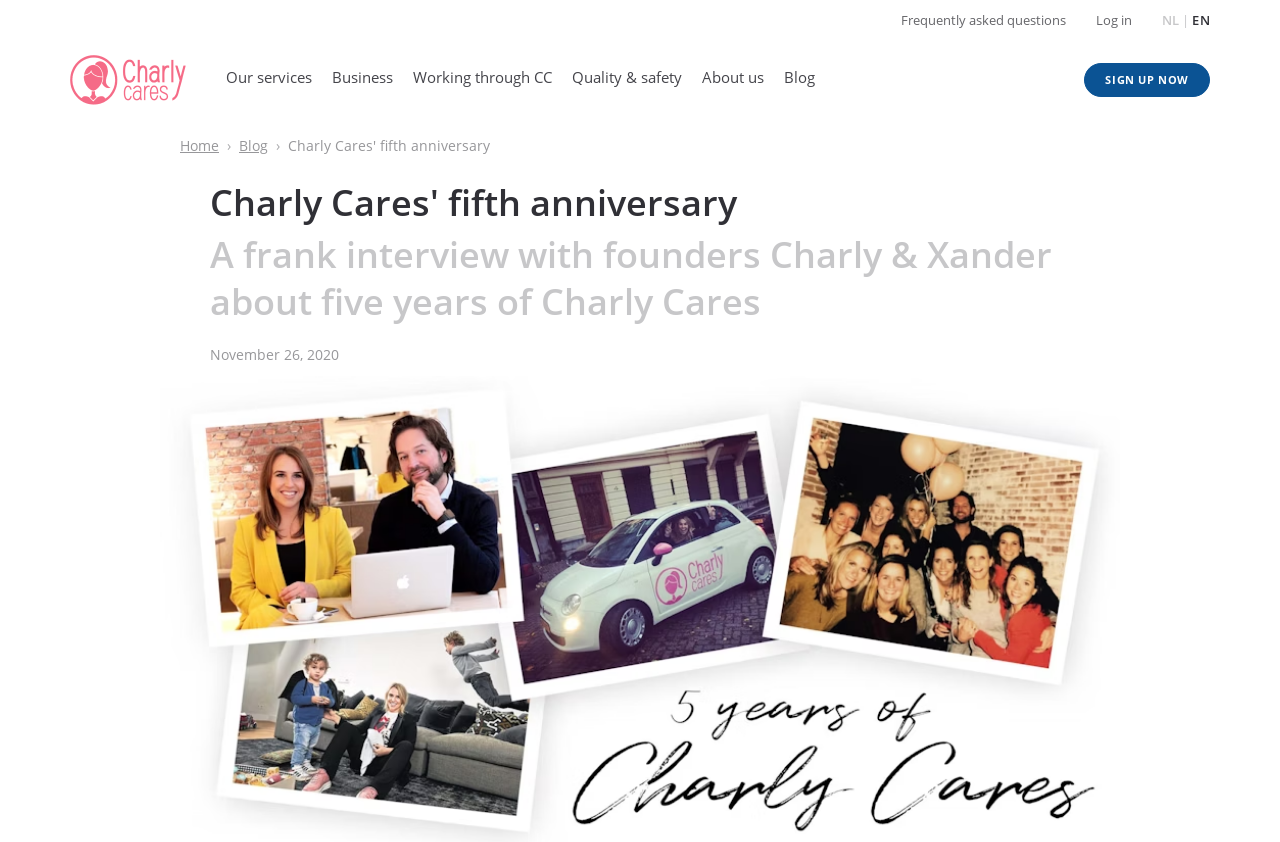Provide the bounding box coordinates for the area that should be clicked to complete the instruction: "Read the blog".

[0.612, 0.08, 0.637, 0.104]